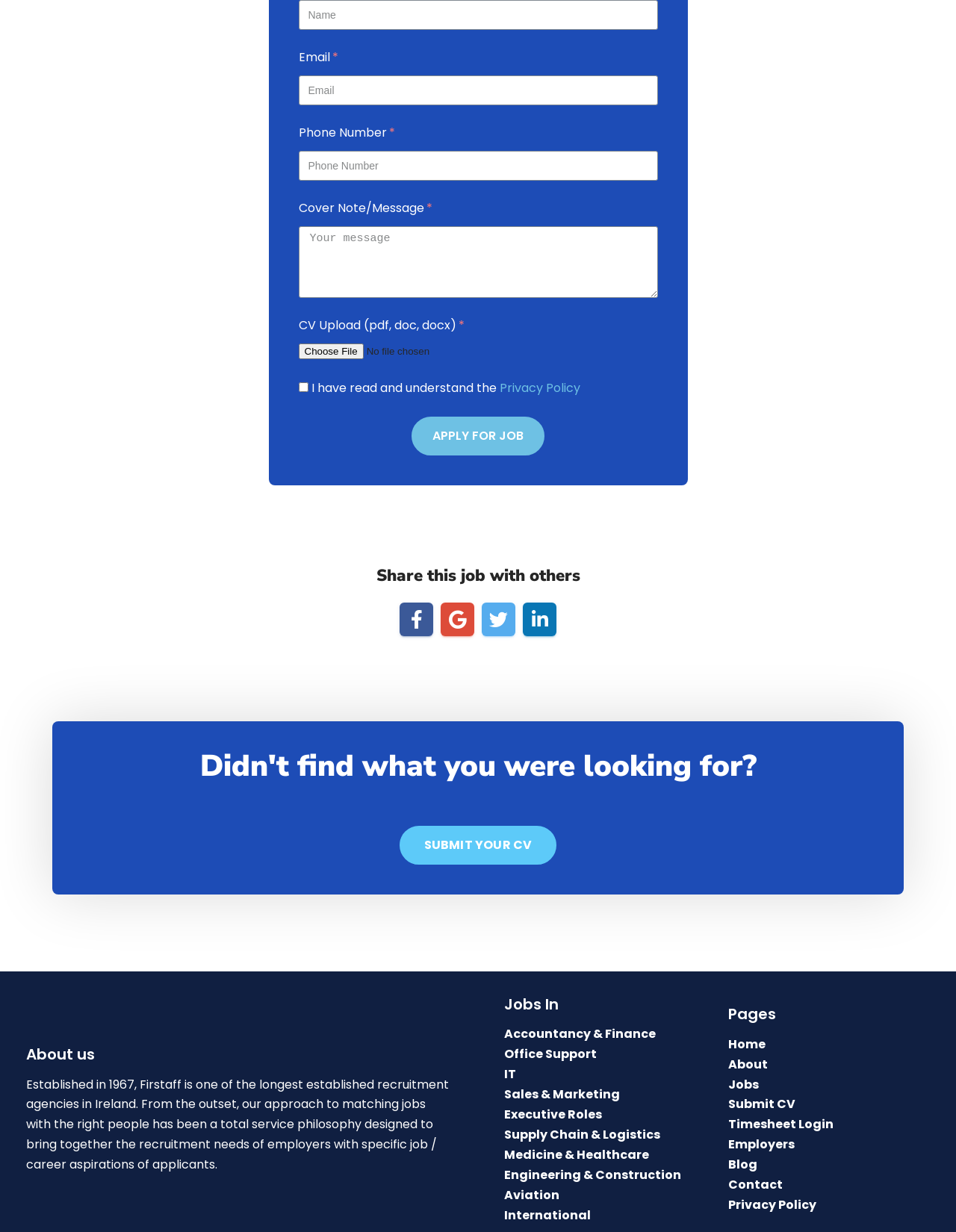What can be shared with others?
Provide a short answer using one word or a brief phrase based on the image.

This job